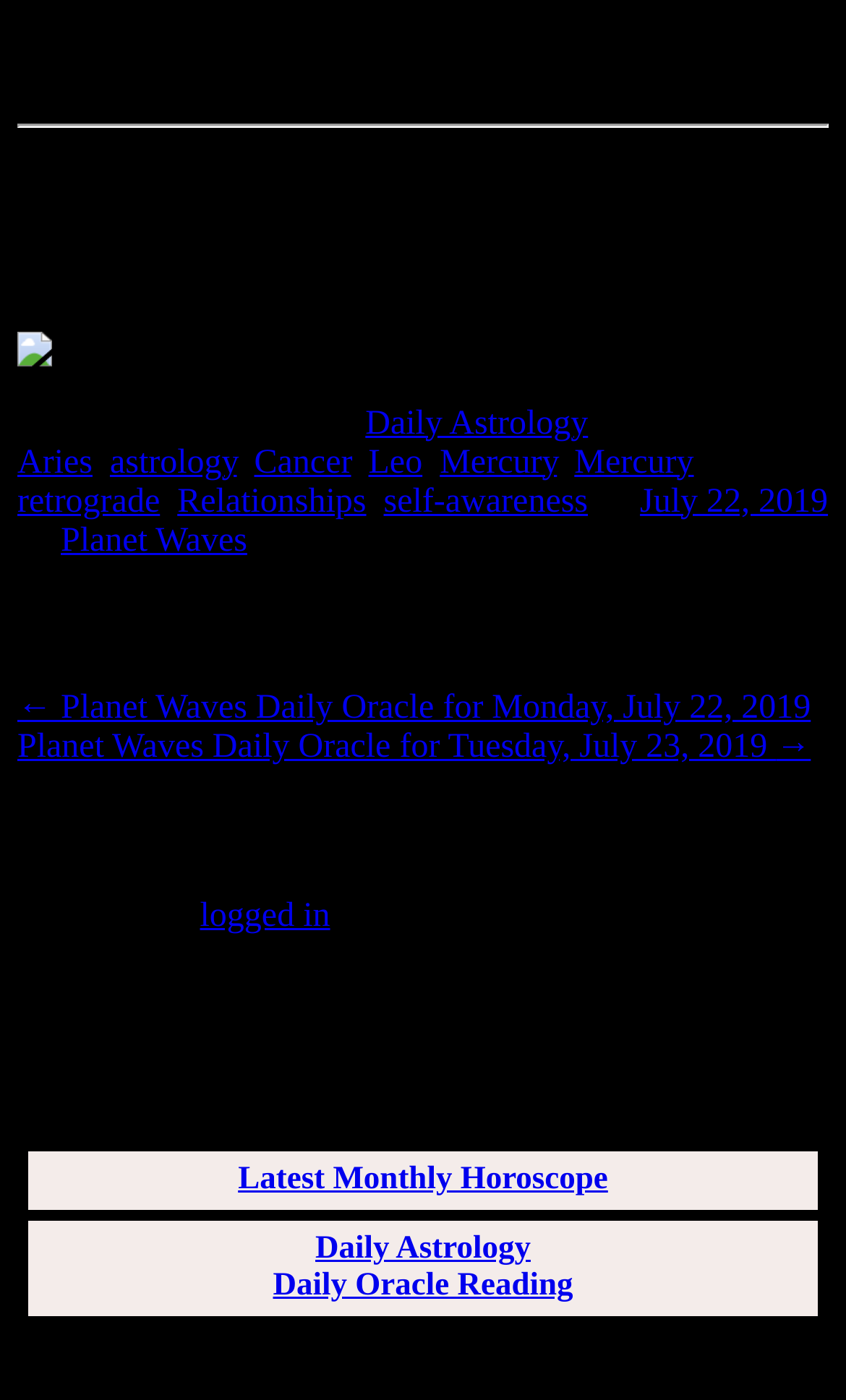Find the bounding box coordinates for the area that should be clicked to accomplish the instruction: "Navigate to the previous post".

[0.021, 0.493, 0.958, 0.519]